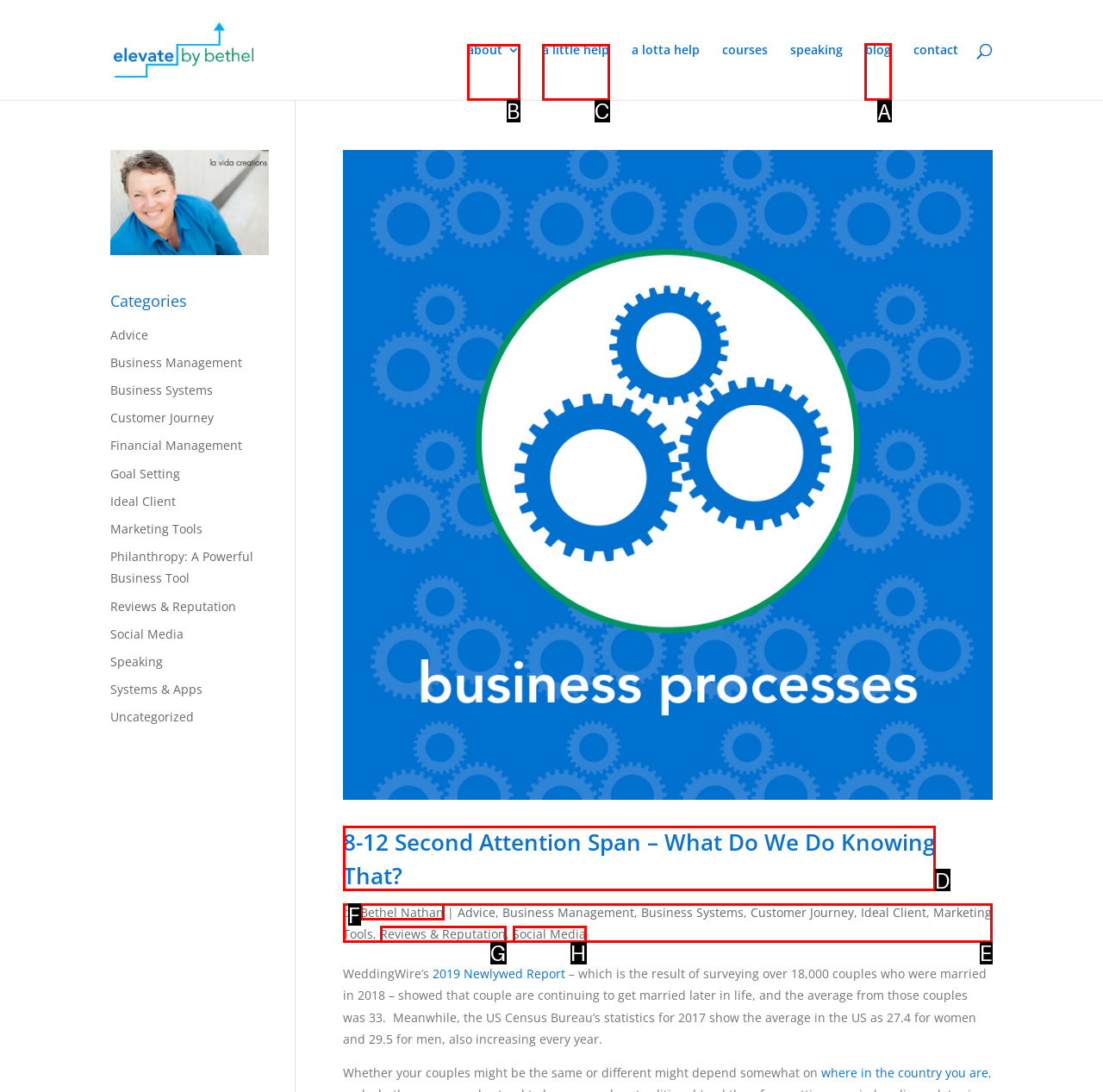What option should I click on to execute the task: visit the 'blog' page? Give the letter from the available choices.

A